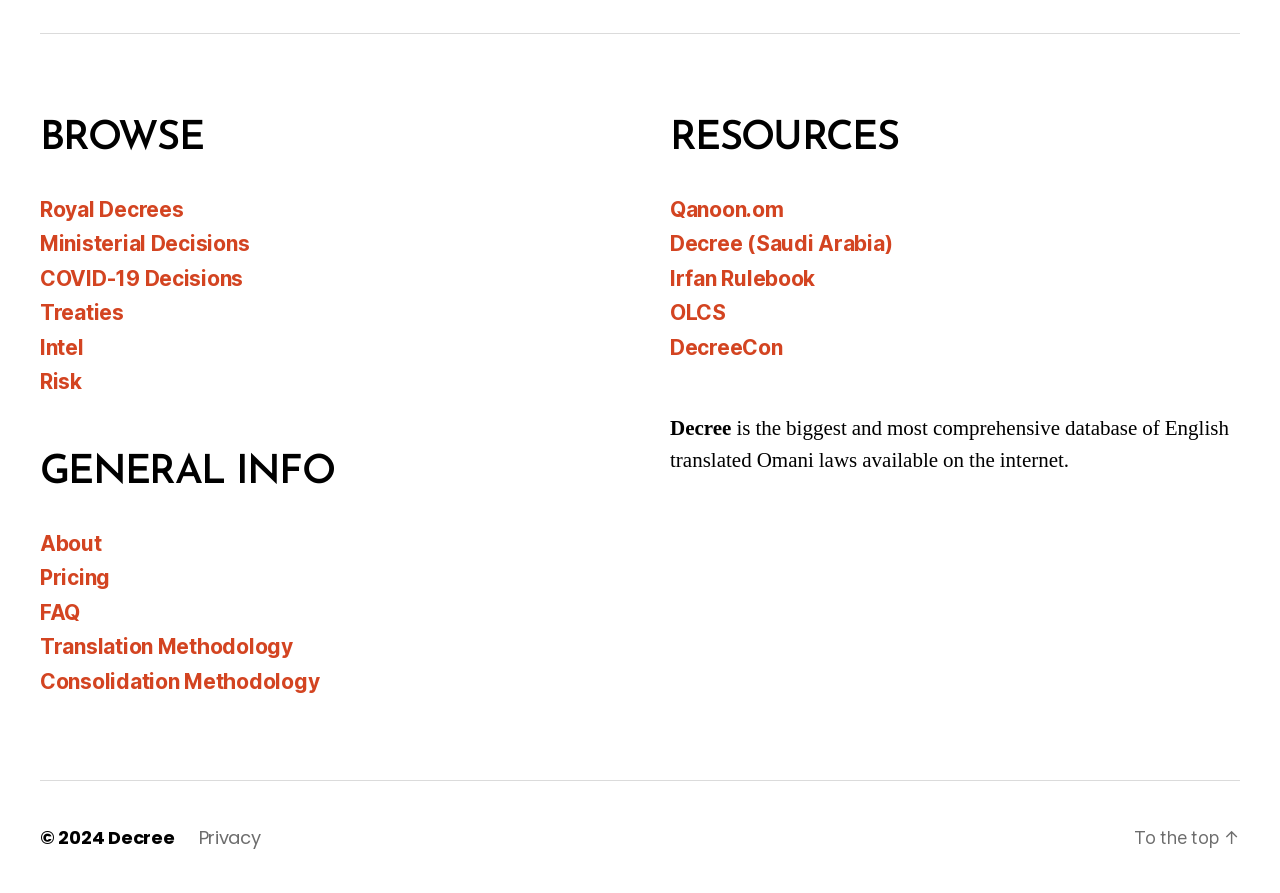How many links are in the 'Resources' section? Using the information from the screenshot, answer with a single word or phrase.

5